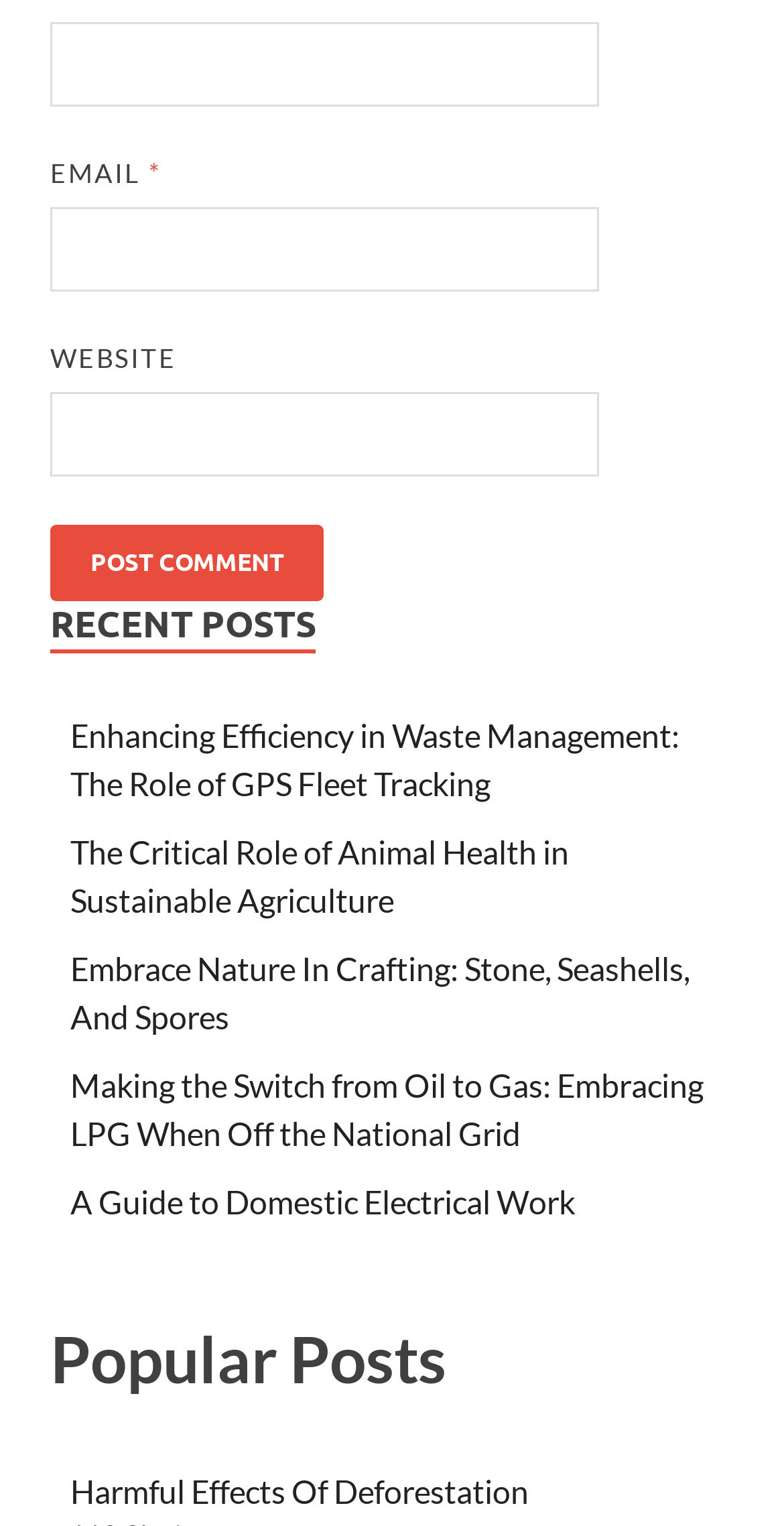Based on the image, provide a detailed response to the question:
How many links are under 'Popular Posts'?

I counted the number of links under the 'Popular Posts' heading, which is only 'Harmful Effects Of Deforestation'. There is 1 link in total.